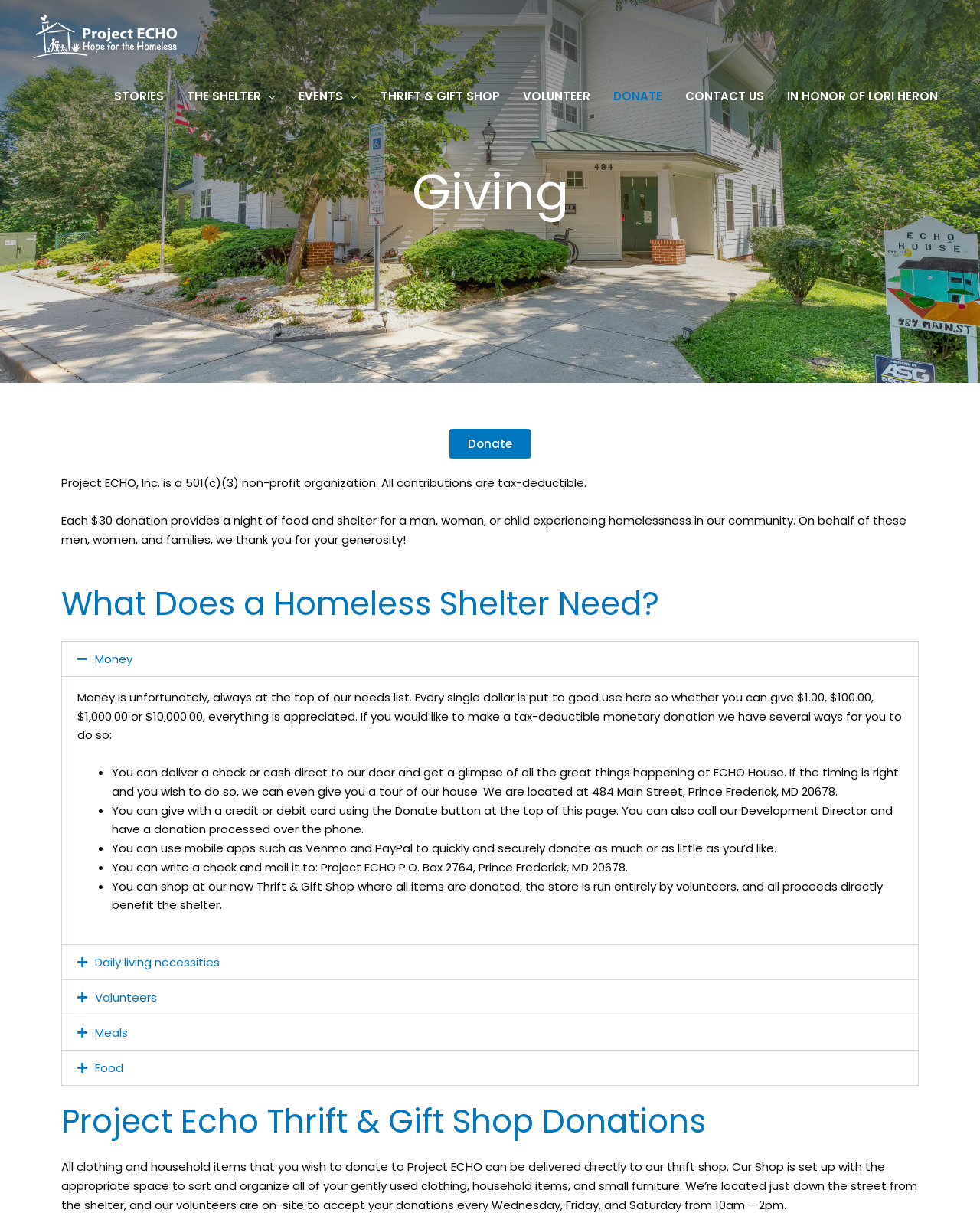Based on the visual content of the image, answer the question thoroughly: What are the ways to make a tax-deductible monetary donation?

The webpage lists several ways to make a tax-deductible monetary donation, including delivering a check or cash directly to the door, using a credit or debit card, calling the Development Director, using mobile apps like Venmo and PayPal, and writing a check and mailing it to the organization.